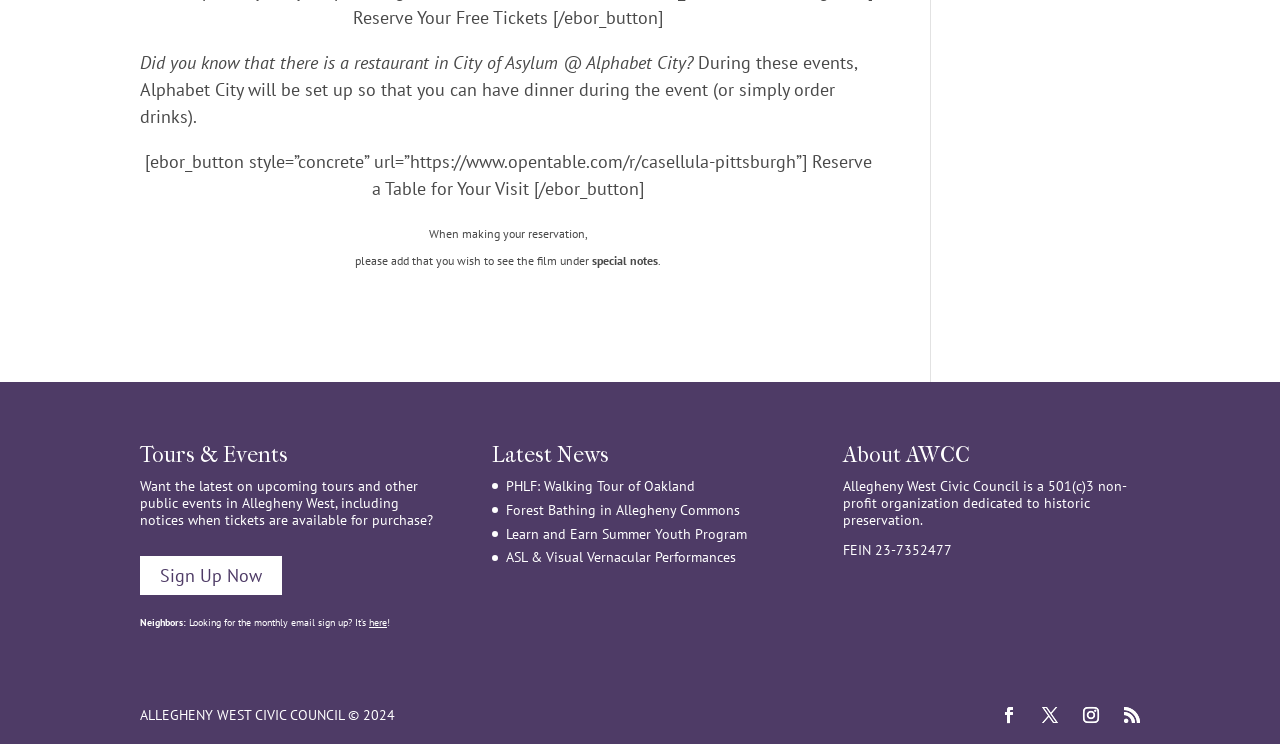What is the purpose of adding a note when making a reservation?
Please respond to the question with a detailed and well-explained answer.

The webpage instructs users to add a note when making a reservation, specifically mentioning that they wish to see the film under 'special notes', implying that the note is for this purpose.